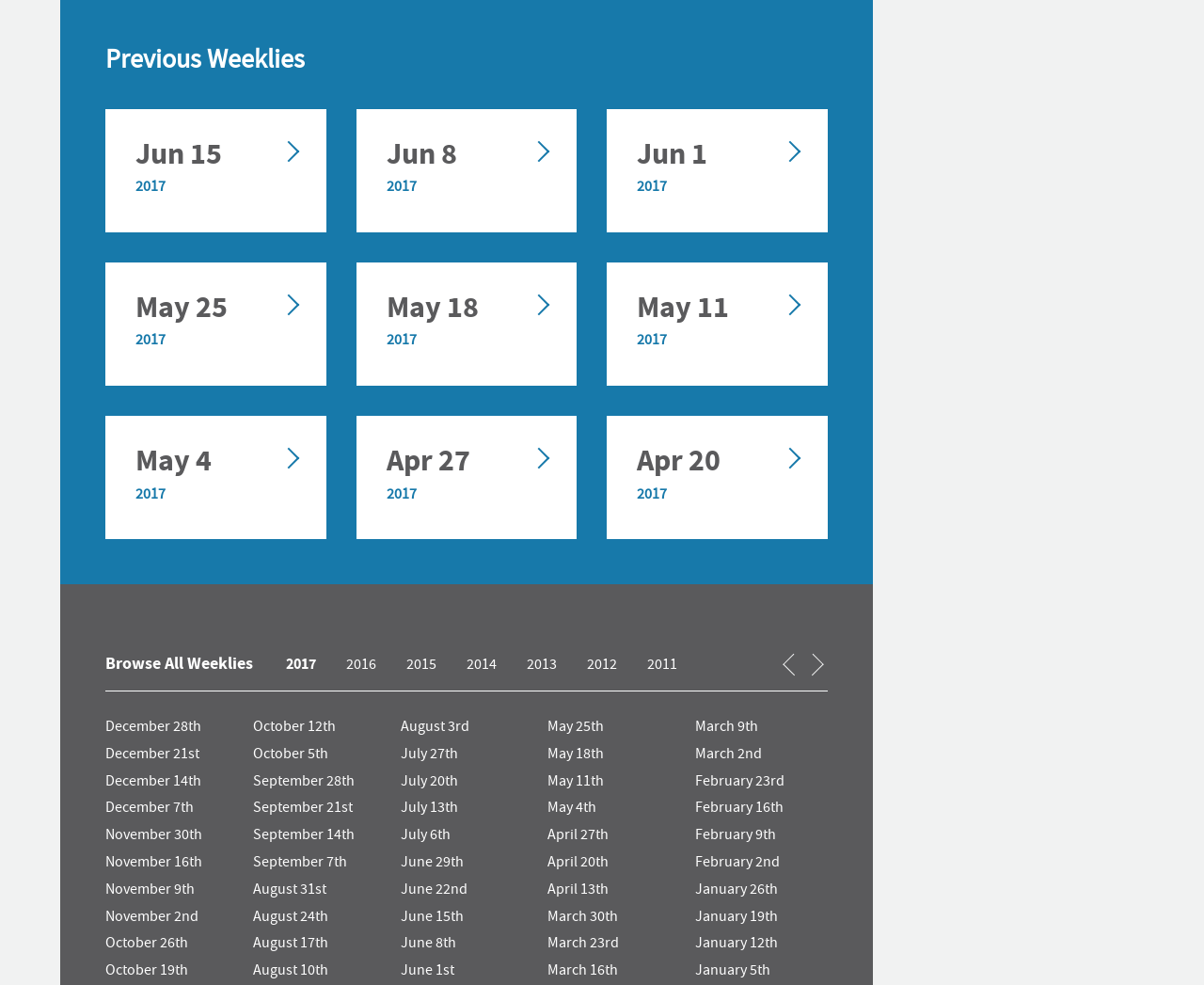Identify the bounding box coordinates of the area that should be clicked in order to complete the given instruction: "Learn more about Russia's role in the 2016 election". The bounding box coordinates should be four float numbers between 0 and 1, i.e., [left, top, right, bottom].

[0.159, 0.083, 0.373, 0.107]